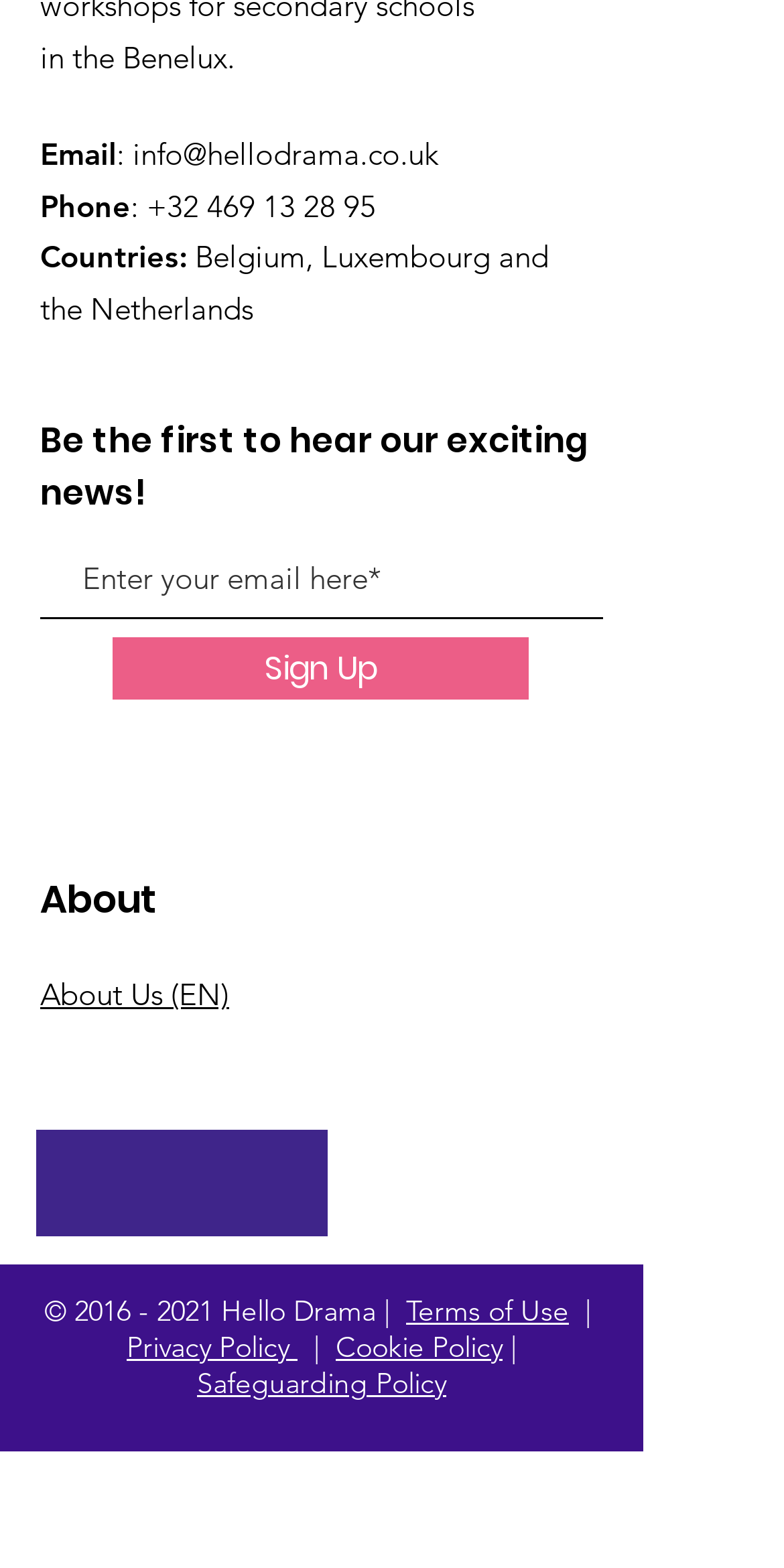Locate the bounding box coordinates of the item that should be clicked to fulfill the instruction: "Open Facebook page".

[0.059, 0.733, 0.149, 0.777]